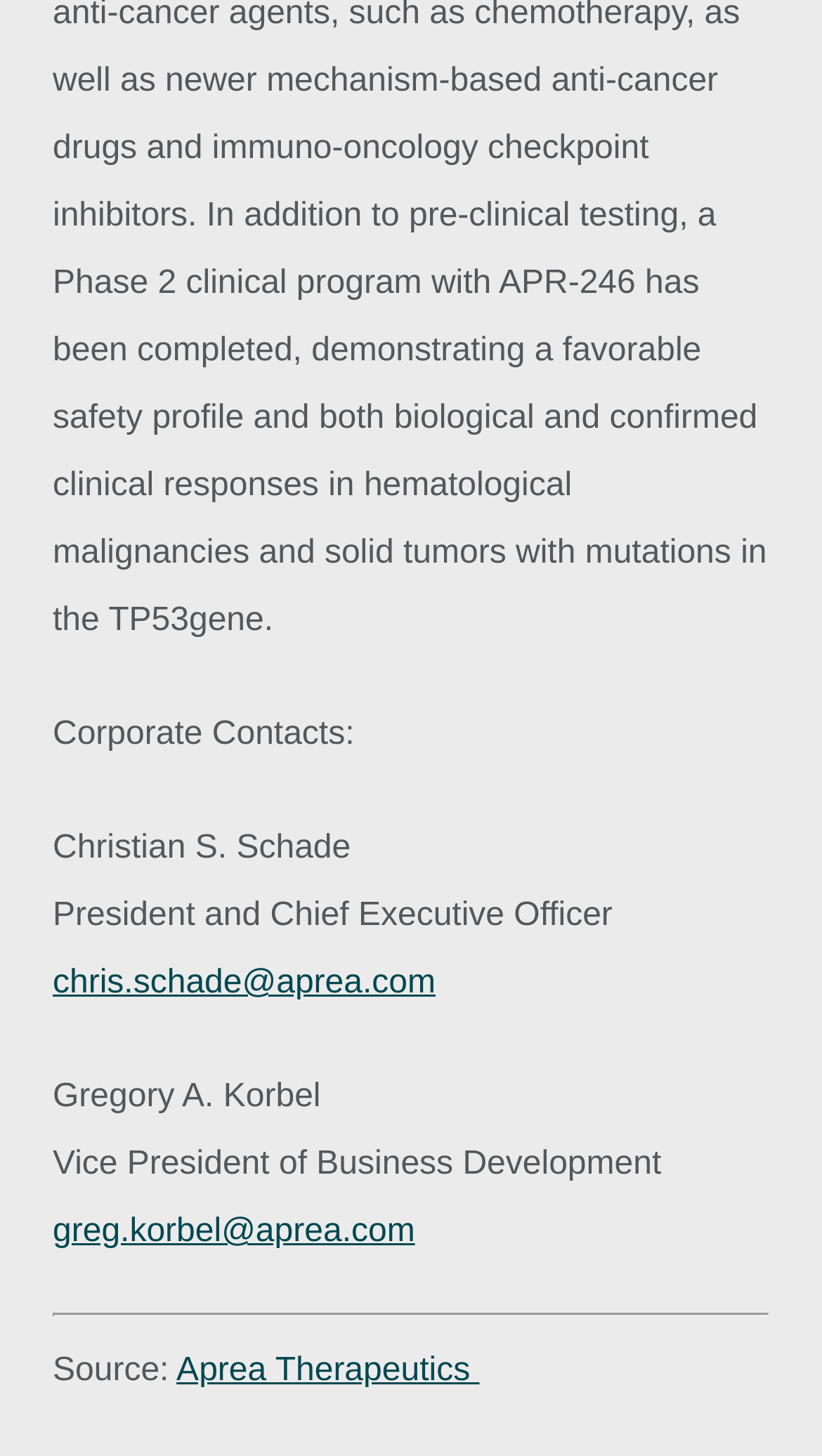Provide a brief response to the question below using one word or phrase:
How many corporate contacts are listed on the webpage?

2